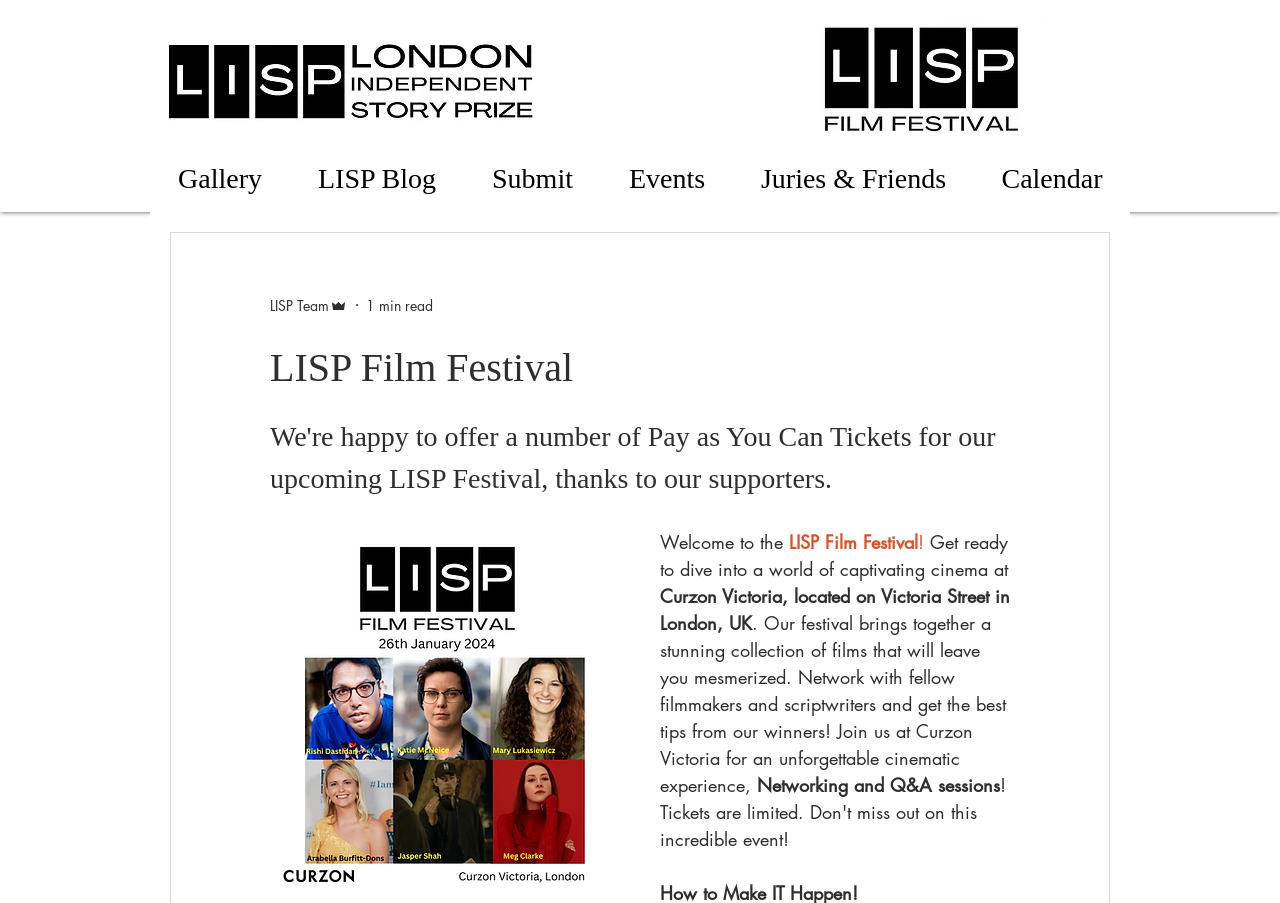What is the name of the festival?
Using the visual information, reply with a single word or short phrase.

LISP Film Festival